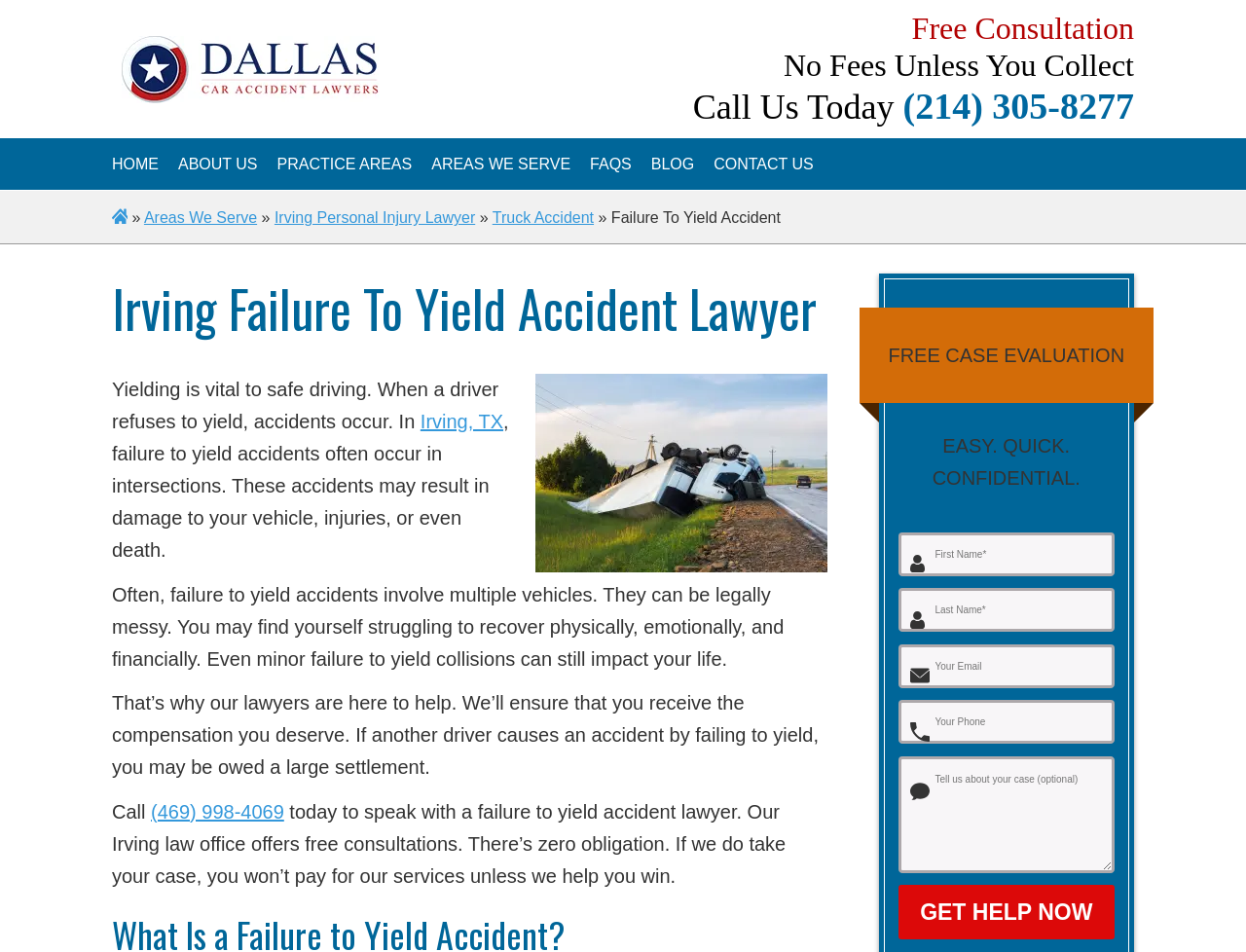Find the bounding box coordinates of the element I should click to carry out the following instruction: "Click the 'Get Help Now' button".

[0.133, 0.943, 0.375, 0.989]